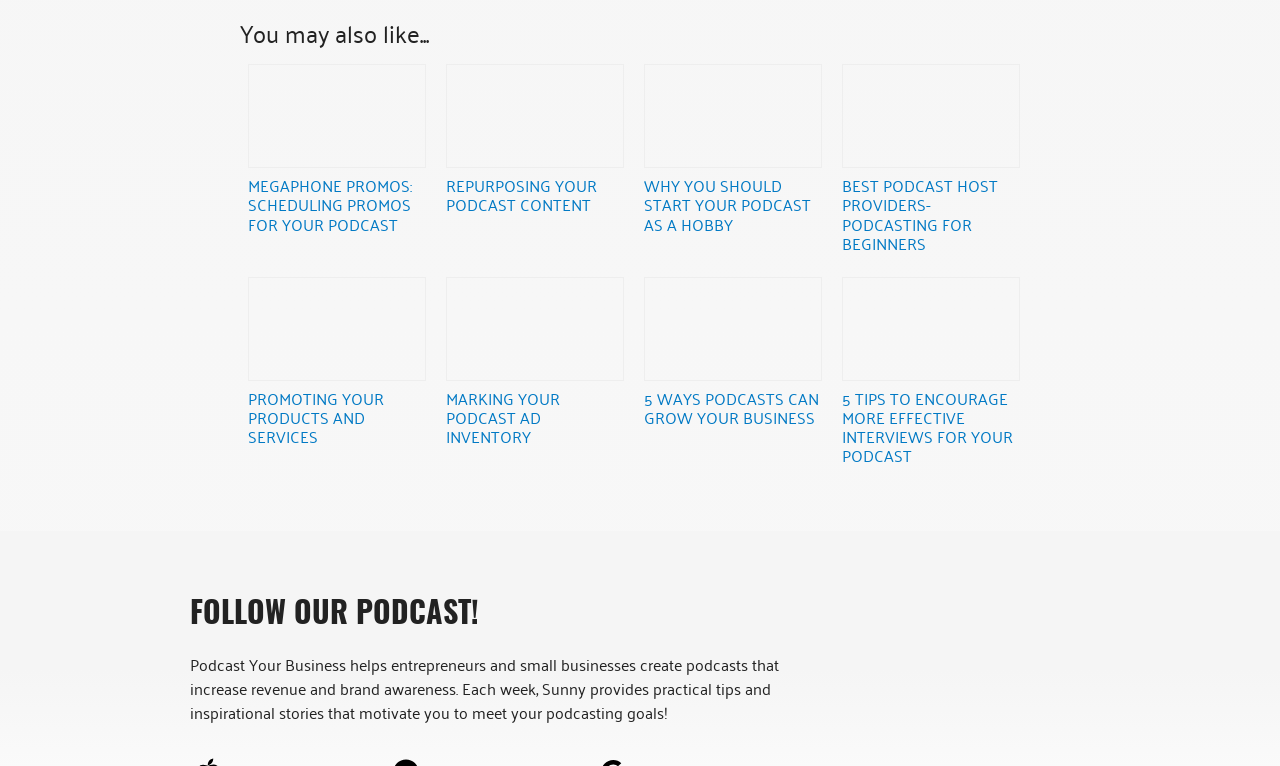What is the topic of the webpage?
Analyze the image and deliver a detailed answer to the question.

The webpage appears to be about podcasting, as it contains multiple links and headings related to podcasting, such as 'Megaphone Promos: Scheduling Promos for Your Podcast', 'Repurposing Your Podcast Content', and '5 Ways Podcasts Can Grow Your Business'.